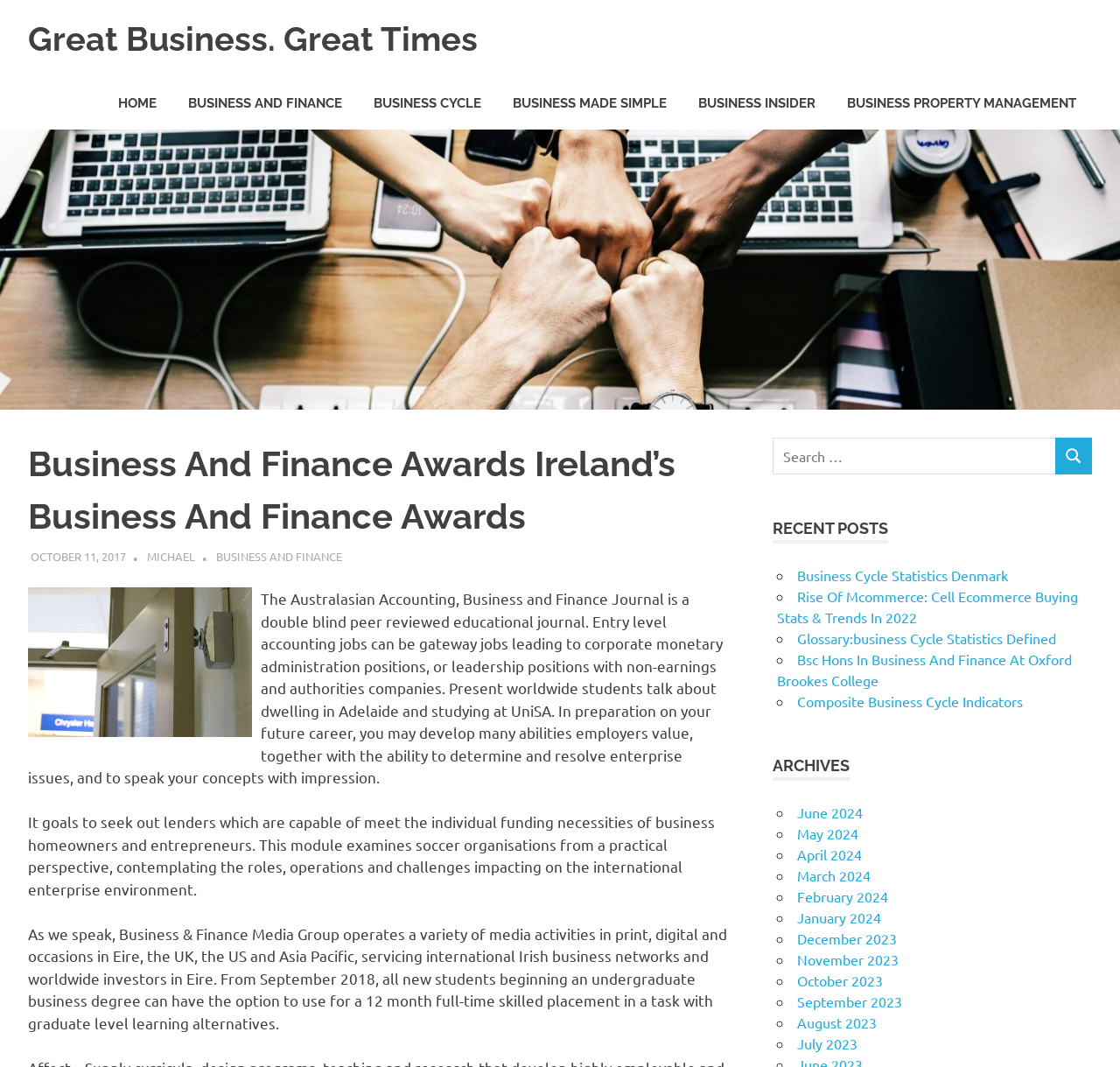Please identify the bounding box coordinates of the region to click in order to complete the task: "Click on the 'BUSINESS AND FINANCE' link". The coordinates must be four float numbers between 0 and 1, specified as [left, top, right, bottom].

[0.154, 0.073, 0.32, 0.121]